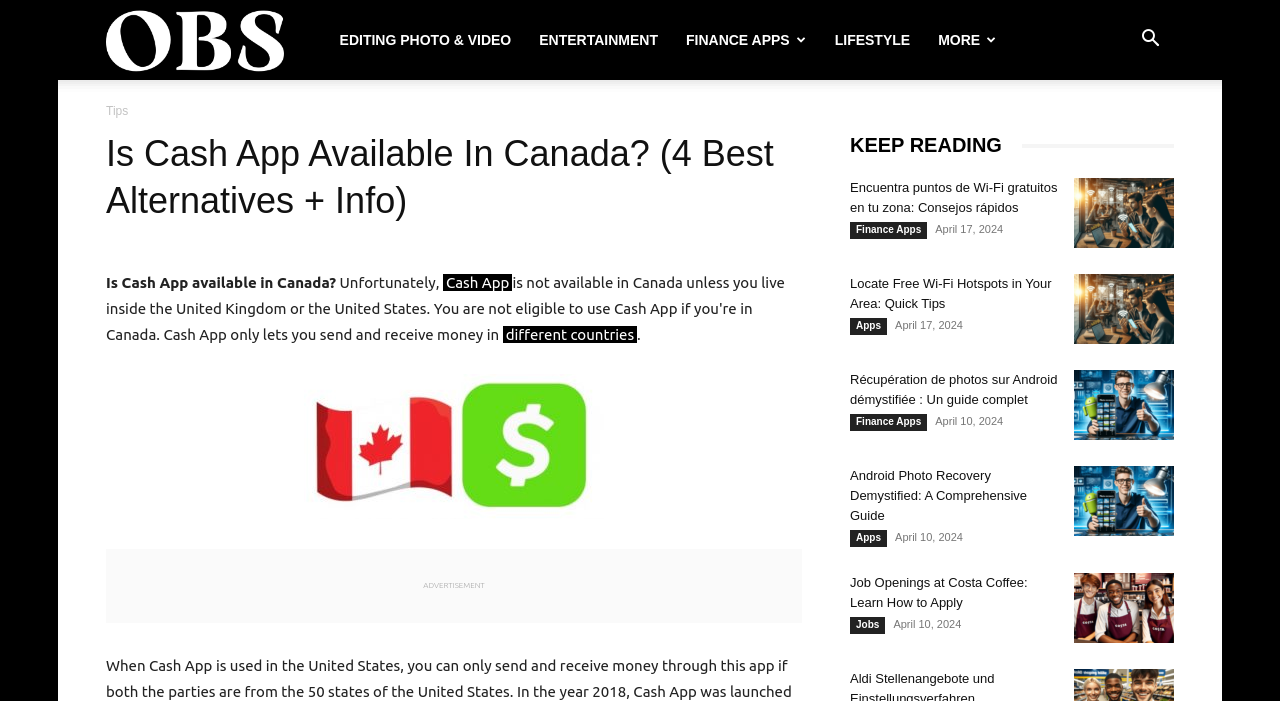Please identify the bounding box coordinates of the region to click in order to complete the given instruction: "Explore Finance Apps". The coordinates should be four float numbers between 0 and 1, i.e., [left, top, right, bottom].

[0.525, 0.0, 0.641, 0.114]